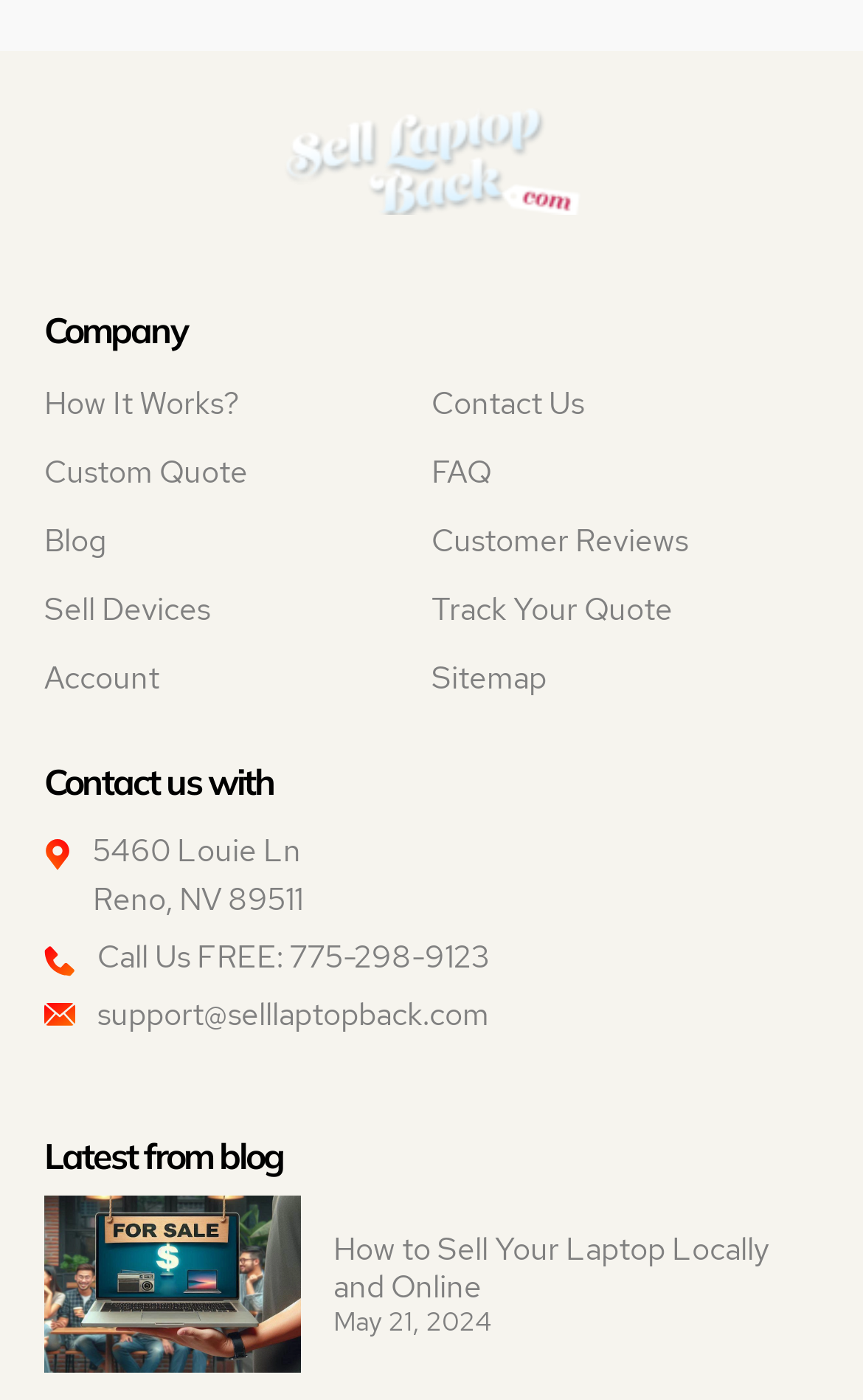What is the address of the company?
Please use the visual content to give a single word or phrase answer.

5460 Louie Ln Reno, NV 89511